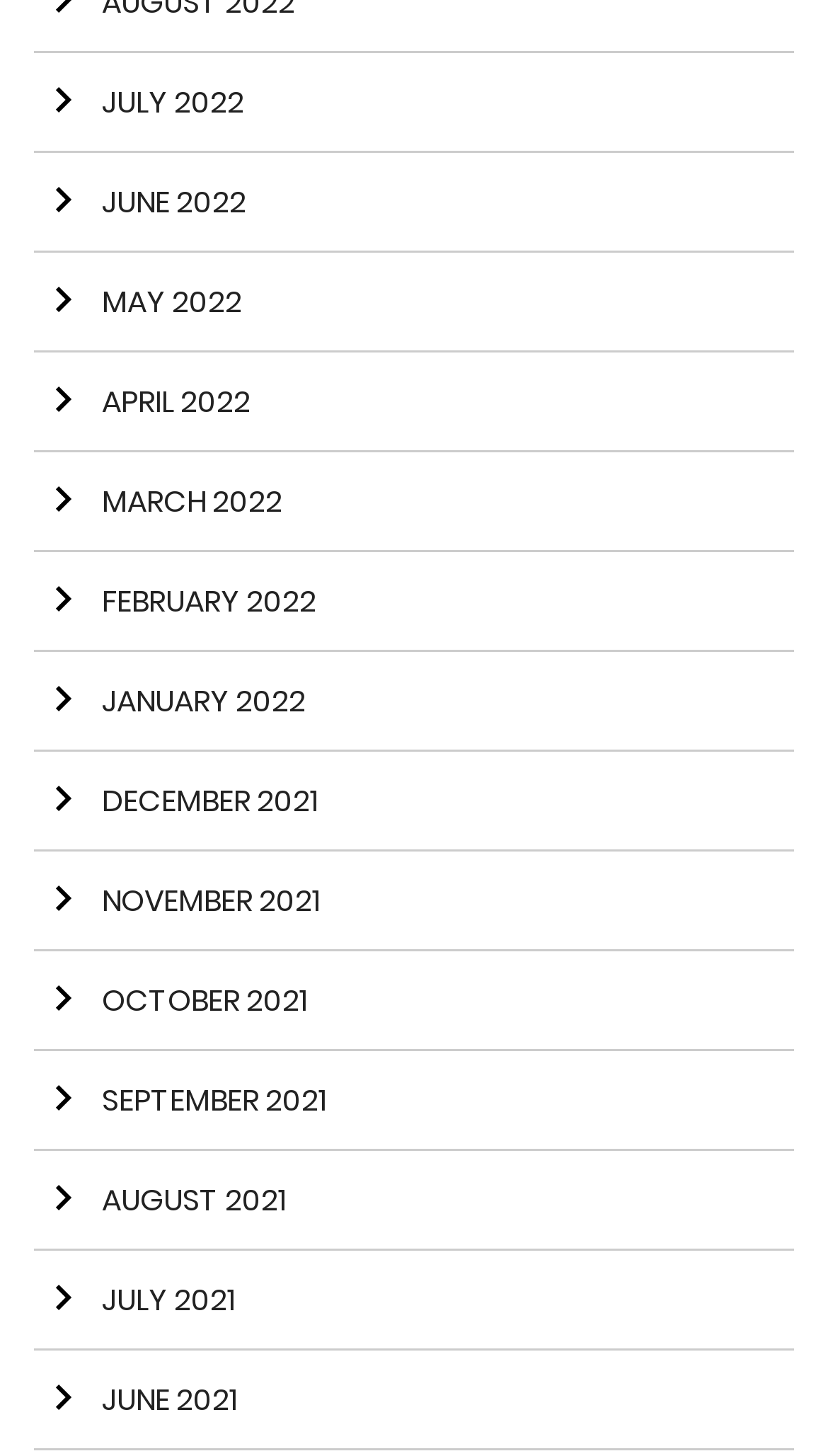How many links are on the webpage?
Kindly offer a detailed explanation using the data available in the image.

By counting the number of links on the webpage, I can see that there are 12 links, each corresponding to a month from 2021 to 2022.